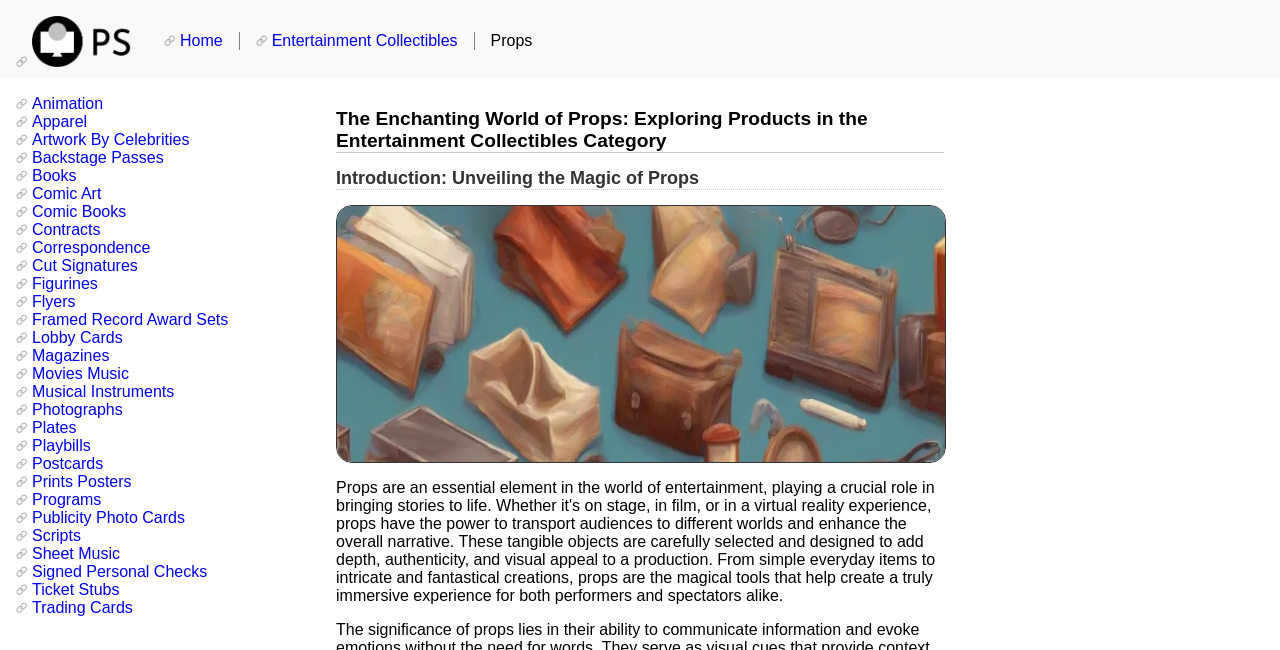Please identify the bounding box coordinates of the element's region that I should click in order to complete the following instruction: "Browse the 'Figurines' section". The bounding box coordinates consist of four float numbers between 0 and 1, i.e., [left, top, right, bottom].

[0.012, 0.423, 0.076, 0.449]